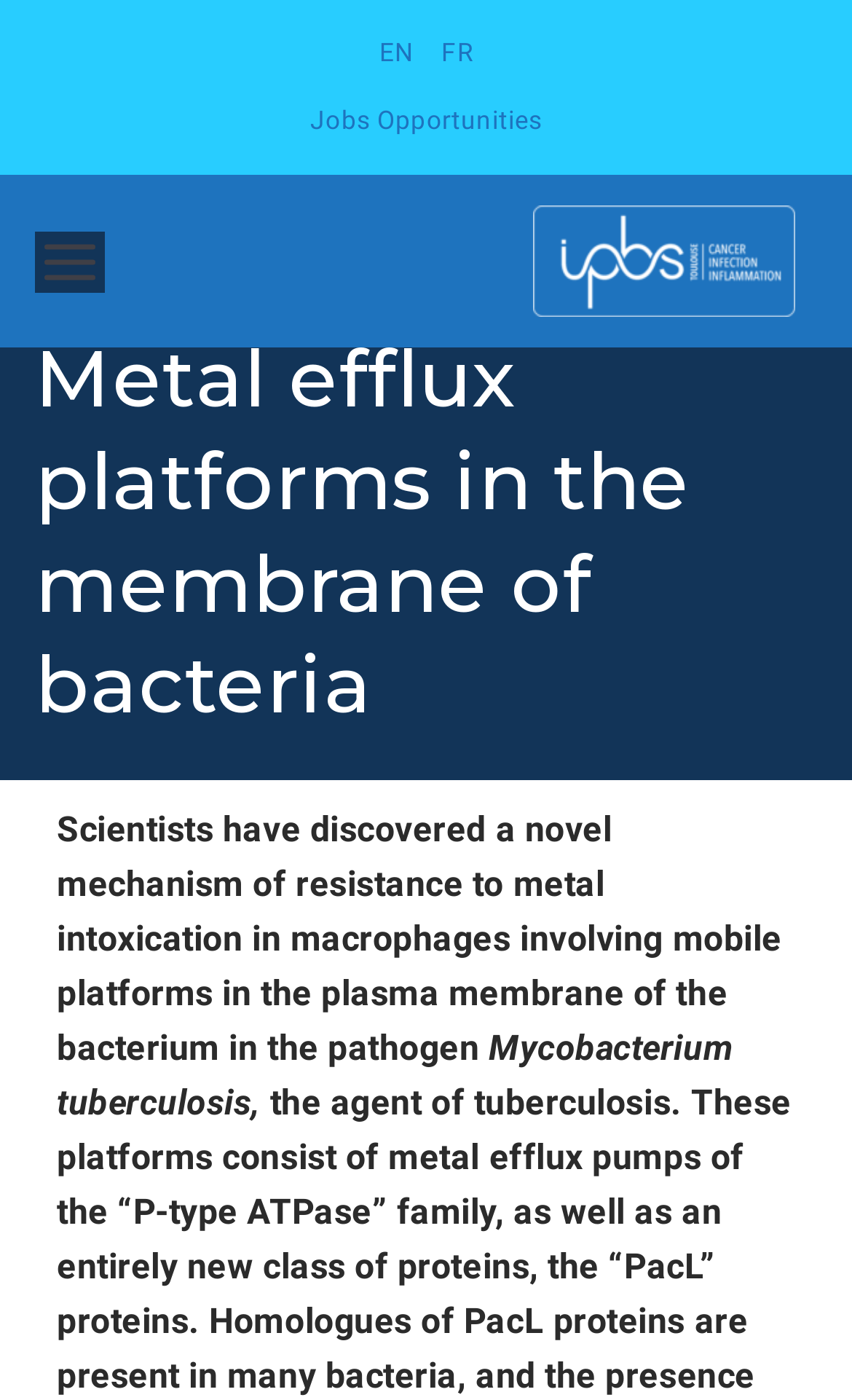Explain in detail what you observe on this webpage.

The webpage is about metal efflux platforms in the membrane of bacteria, specifically discussing a novel mechanism of resistance to metal intoxication in macrophages. At the top left of the page, there are three links: "EN", "FR", and "Jobs Opportunities", which are positioned horizontally next to each other. Below these links, there is a button labeled "Primary Menu" with an accompanying image to its right. 

The main heading "Metal efflux platforms in the membrane of bacteria" is prominently displayed in the middle of the page. Below the heading, there is a paragraph of text that summarizes the discovery of a novel mechanism of resistance to metal intoxication in macrophages involving mobile platforms in the plasma membrane of the bacterium in the pathogen. This text is followed by another line of text mentioning "Mycobacterium tuberculosis".